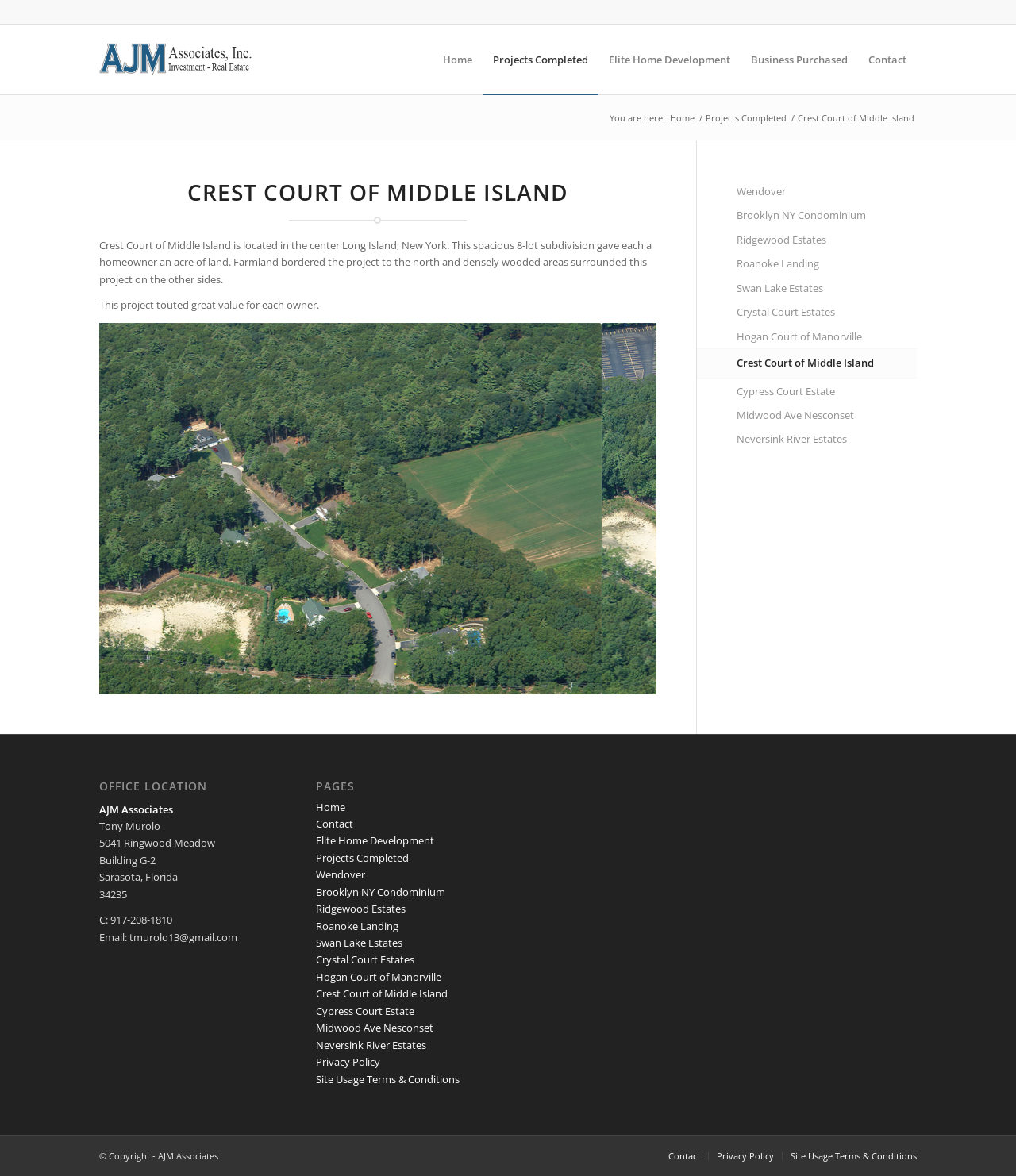Determine the bounding box coordinates of the clickable region to carry out the instruction: "Check the office location".

[0.098, 0.663, 0.263, 0.674]